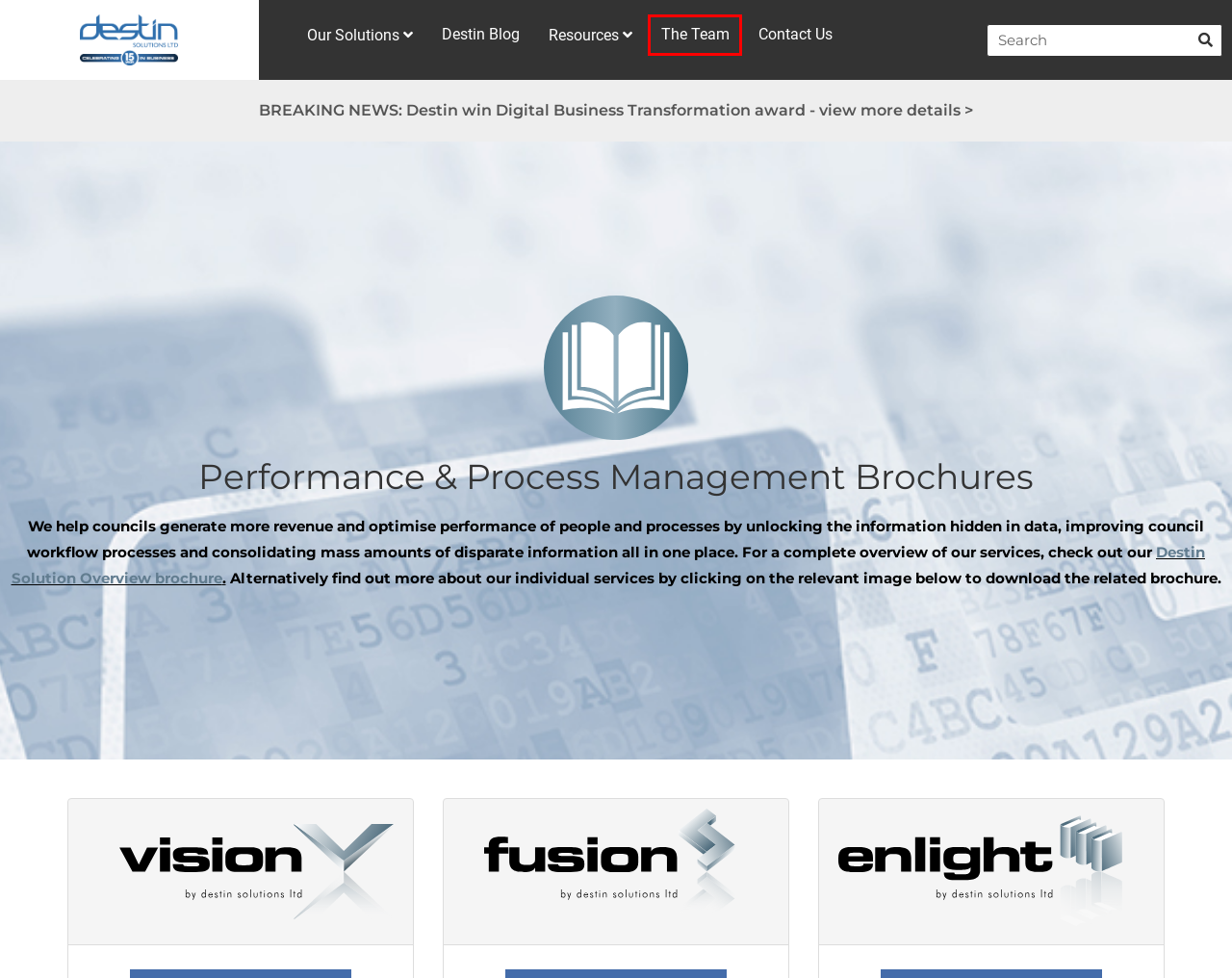You are given a webpage screenshot where a red bounding box highlights an element. Determine the most fitting webpage description for the new page that loads after clicking the element within the red bounding box. Here are the candidates:
A. Blog - Destin Solutions
B. PALSS Empty Property Review - Destin Solutions
C. Empty Property Monitoring - Destin Solutions
D. Preston and Lancaster Councils - Destin Solutions
E. Workflow Applications for Property Inspections - Aspire
F. Dukes Bailiffs - Visit Scheduling - Destin Solutions
G. SBBR Fraud - Destin Solutions
H. The Team - Destin Solutions

H